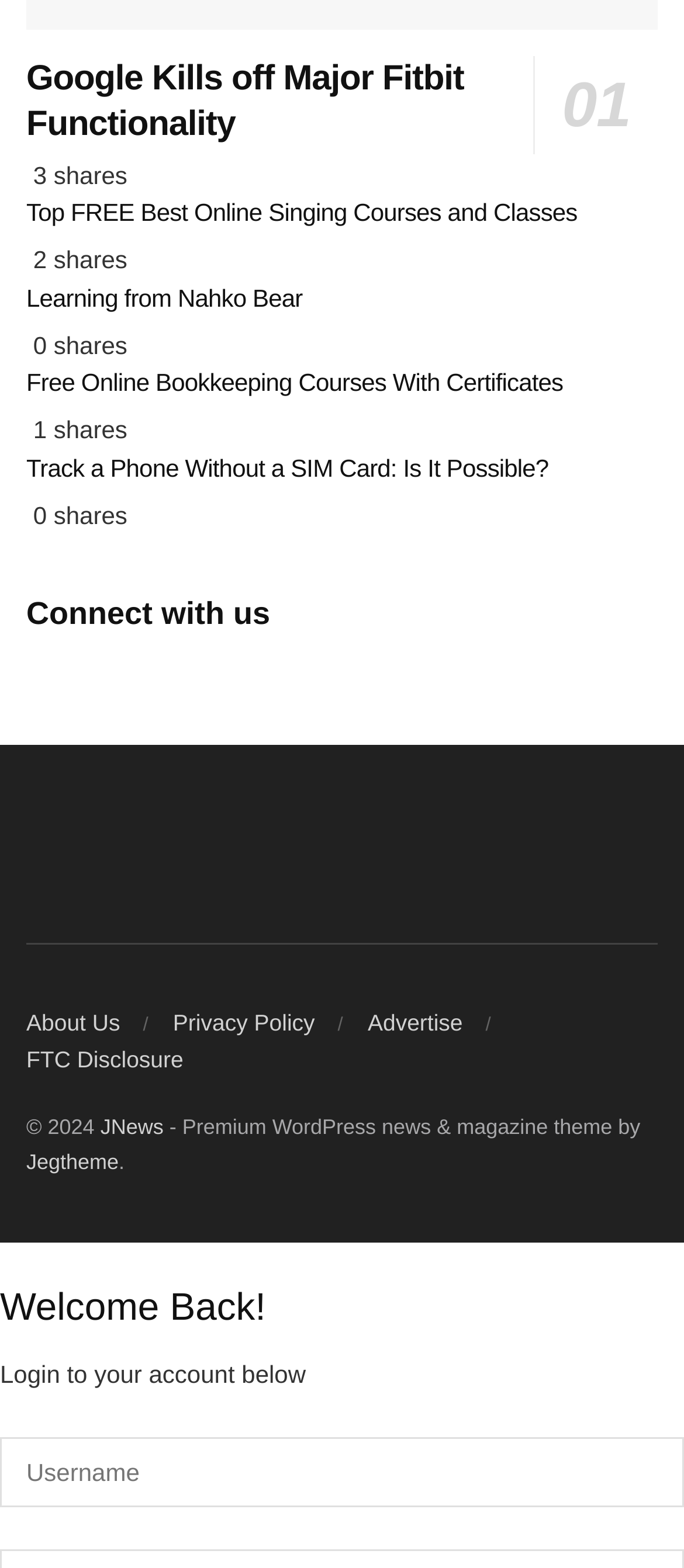Please predict the bounding box coordinates (top-left x, top-left y, bottom-right x, bottom-right y) for the UI element in the screenshot that fits the description: Learning from Nahko Bear

[0.038, 0.176, 0.442, 0.194]